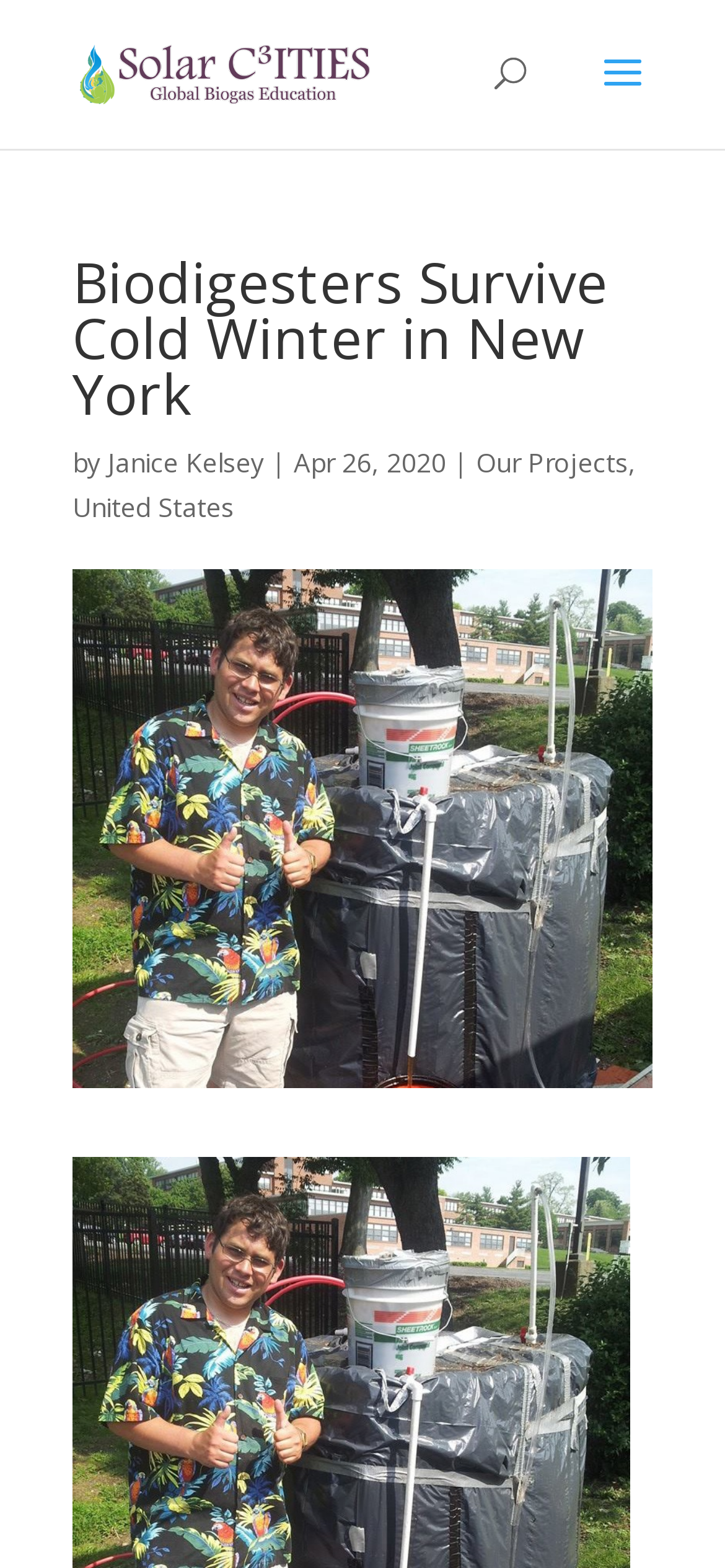Identify the bounding box for the given UI element using the description provided. Coordinates should be in the format (top-left x, top-left y, bottom-right x, bottom-right y) and must be between 0 and 1. Here is the description: United States

[0.1, 0.312, 0.323, 0.334]